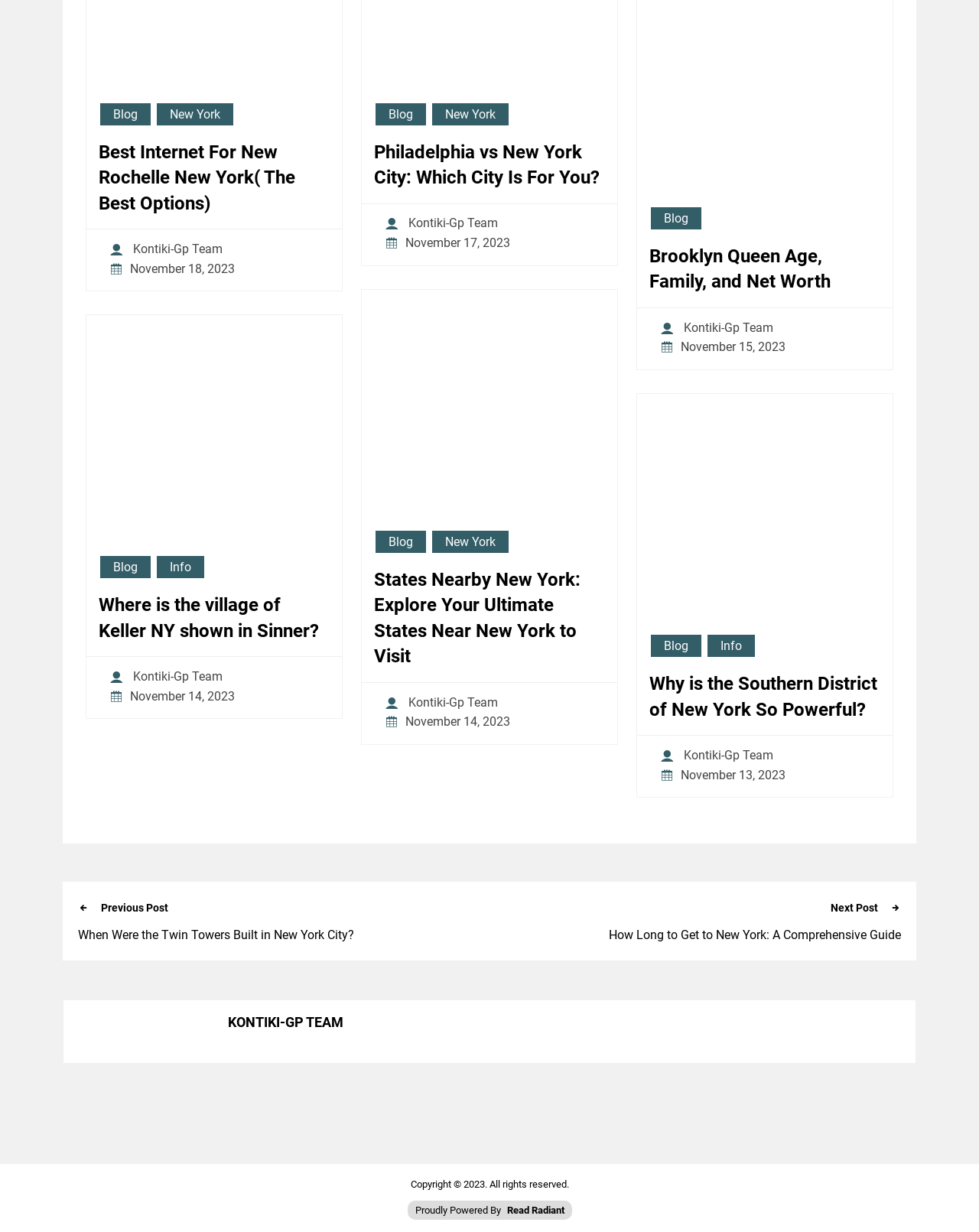What is the name of the team mentioned in the articles?
Based on the image, answer the question in a detailed manner.

I found the name of the team by looking at the link elements with the text ' Kontiki-Gp Team' which are located below the headings of the articles.